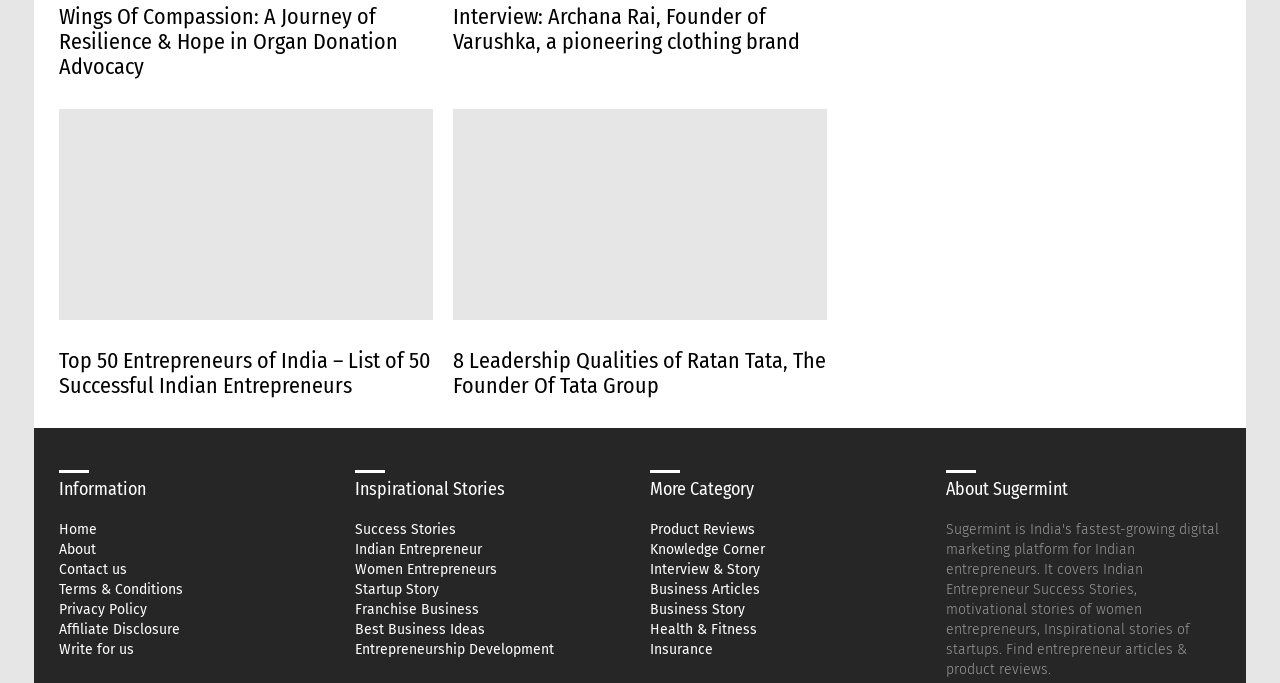Can you specify the bounding box coordinates of the area that needs to be clicked to fulfill the following instruction: "Read the 'New Awareness Edition' post"?

None